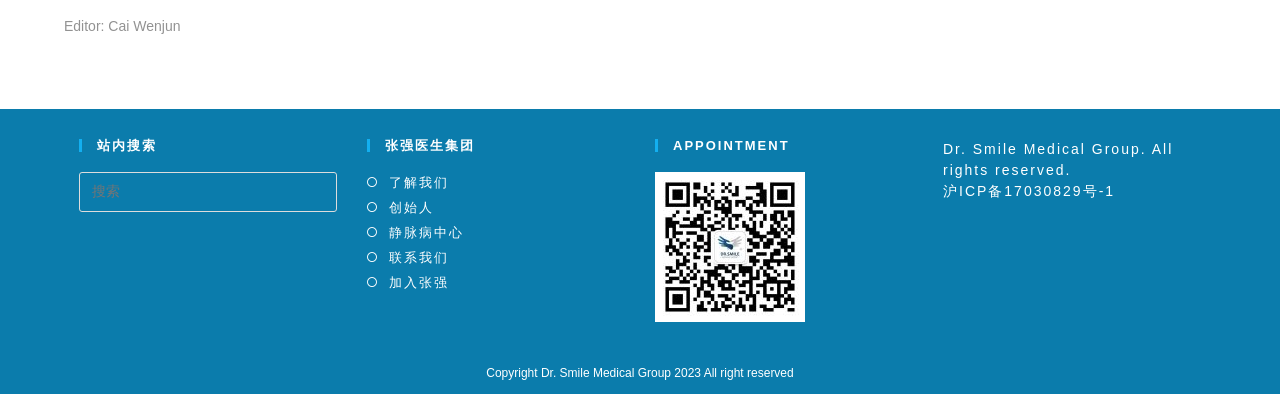What is the copyright year?
Look at the image and provide a detailed response to the question.

I found the answer by looking at the StaticText element with the text 'Copyright Dr. Smile Medical Group 2023 All right reserved'.